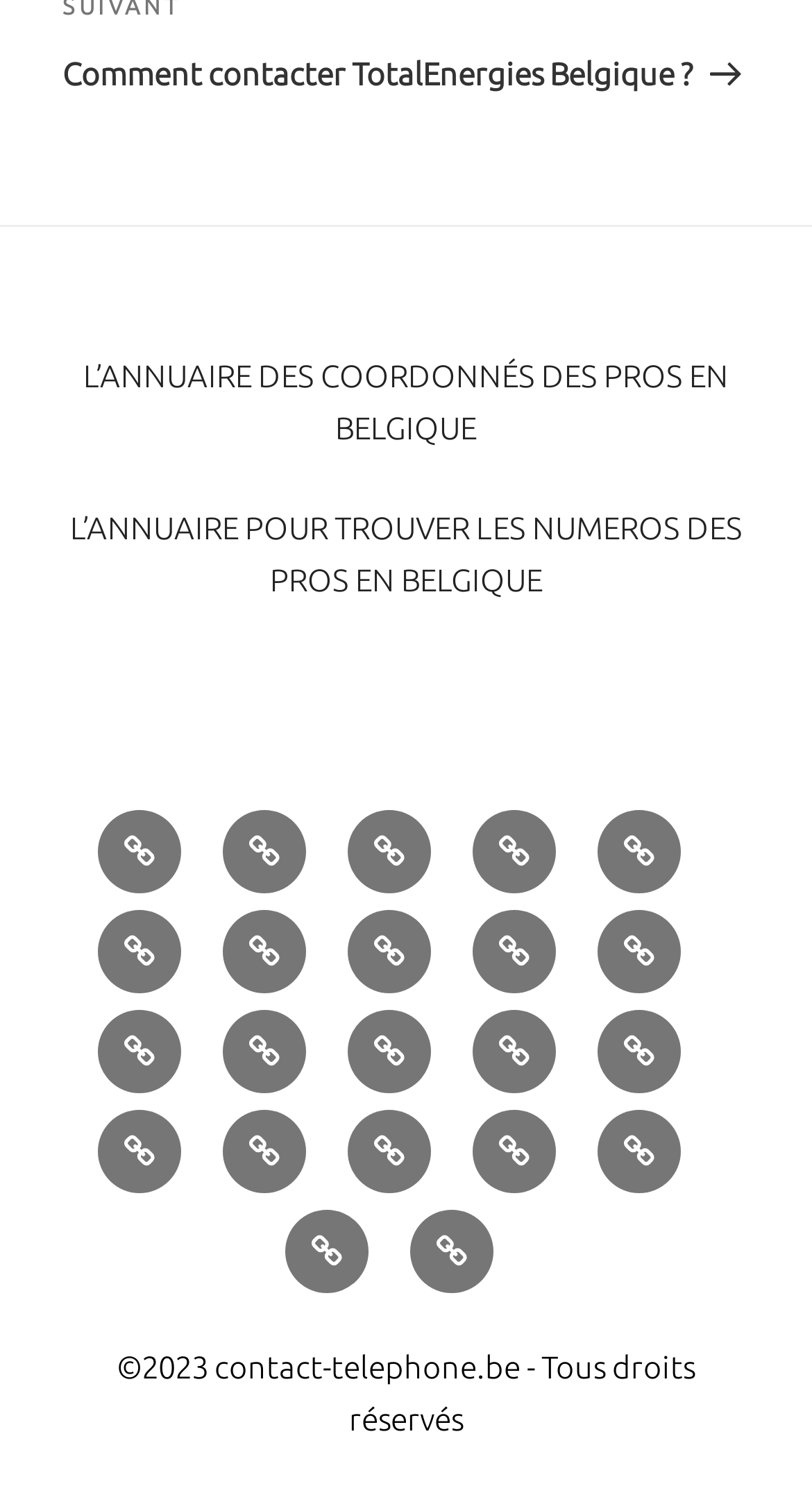Given the element description, predict the bounding box coordinates in the format (top-left x, top-left y, bottom-right x, bottom-right y), using floating point numbers between 0 and 1: Compagnie aérienne

[0.121, 0.676, 0.223, 0.732]